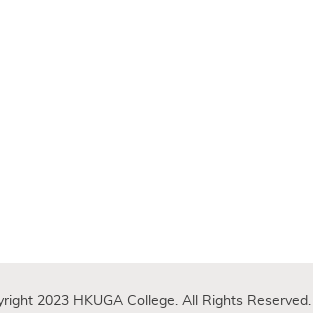Provide a comprehensive description of the image.

The image features Mr. Che Wai Chan, a Chinese History Teacher at HKUGA College. Positioned prominently within the "Our Members" section, his photograph is part of a larger presentation showcasing the educators at the institution. The design emphasizes each member's role, enhancing the community's connection to both faculty and students. This visual representation aids in recognizing the educational team that contributes to the school's mission. The overall layout suggests an encouragement of engagement and familiarity among students and parents alike.